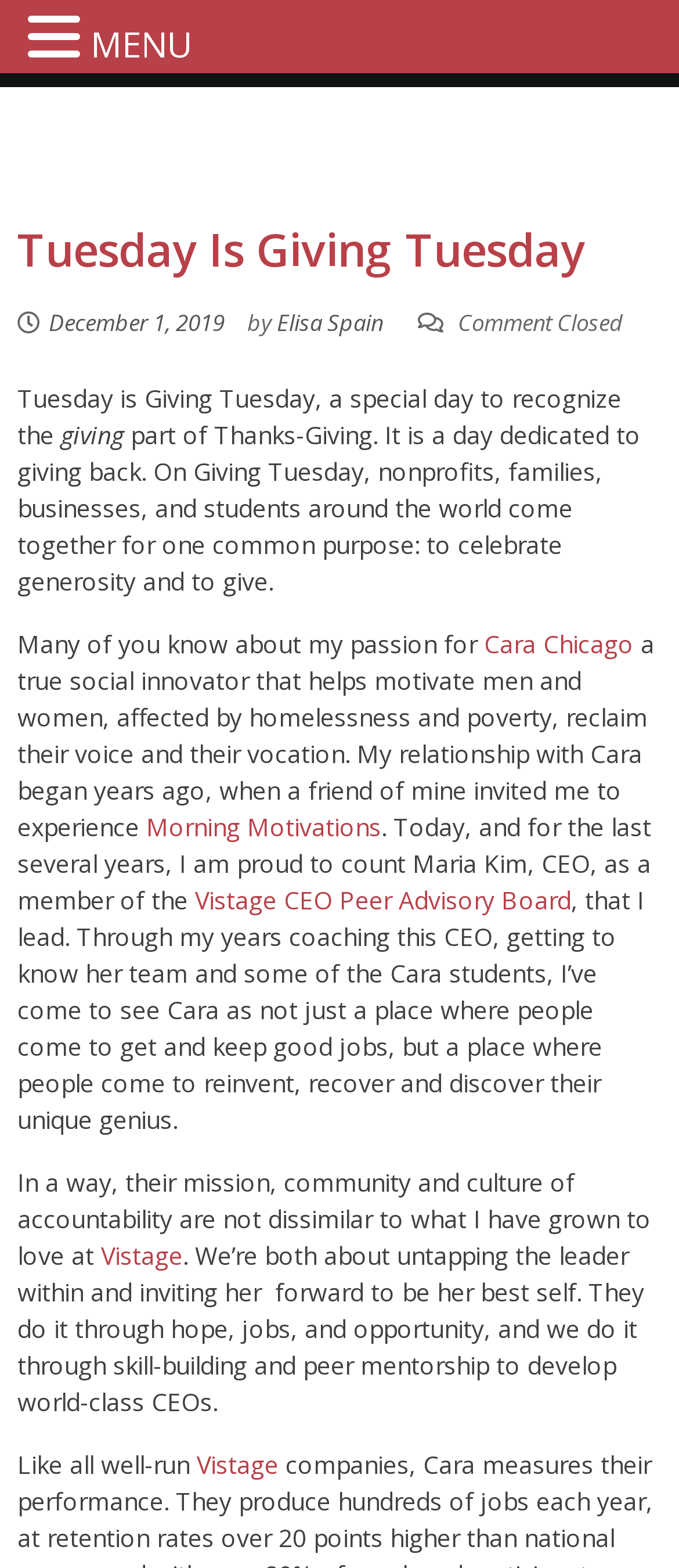Generate the text content of the main headline of the webpage.

Tuesday Is Giving Tuesday